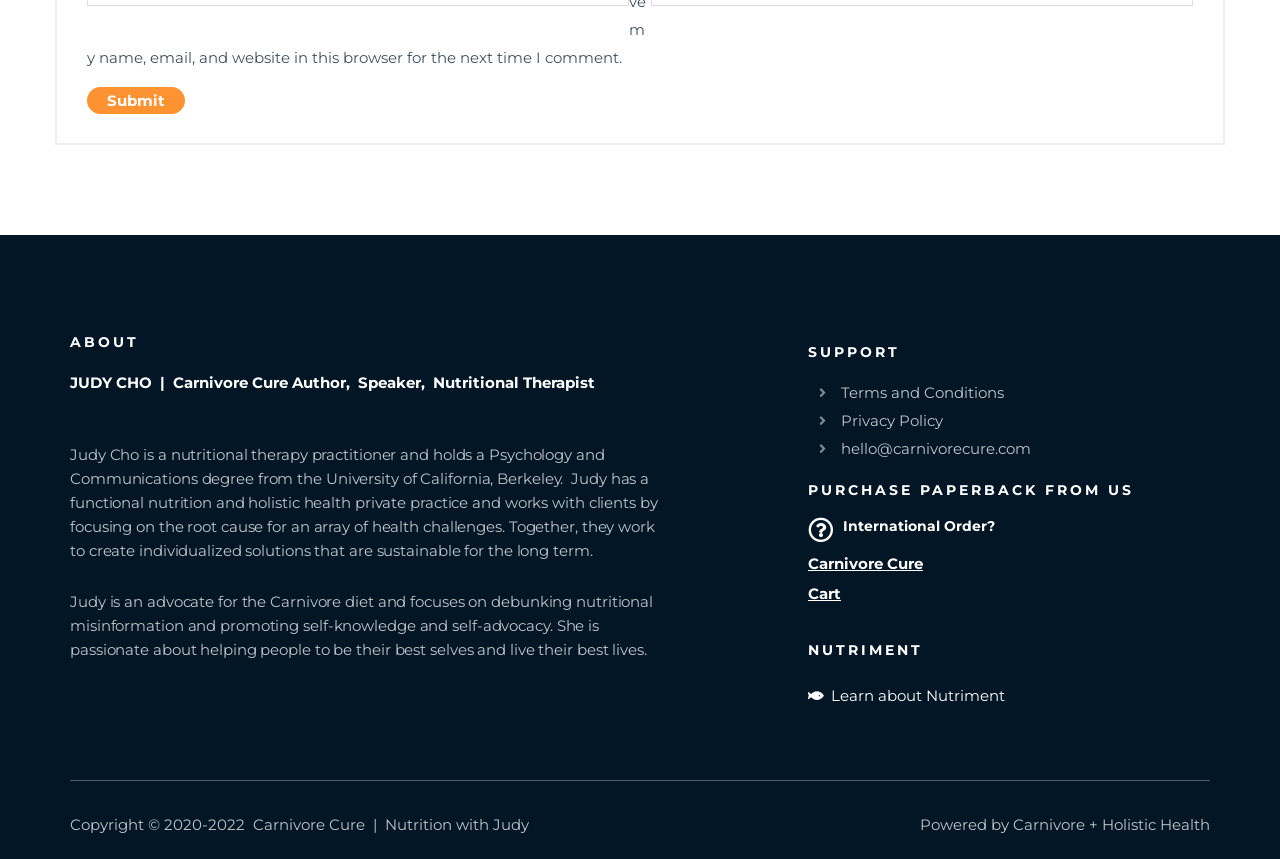What is the topic of Judy Cho's advocacy?
Please provide a single word or phrase based on the screenshot.

Carnivore diet